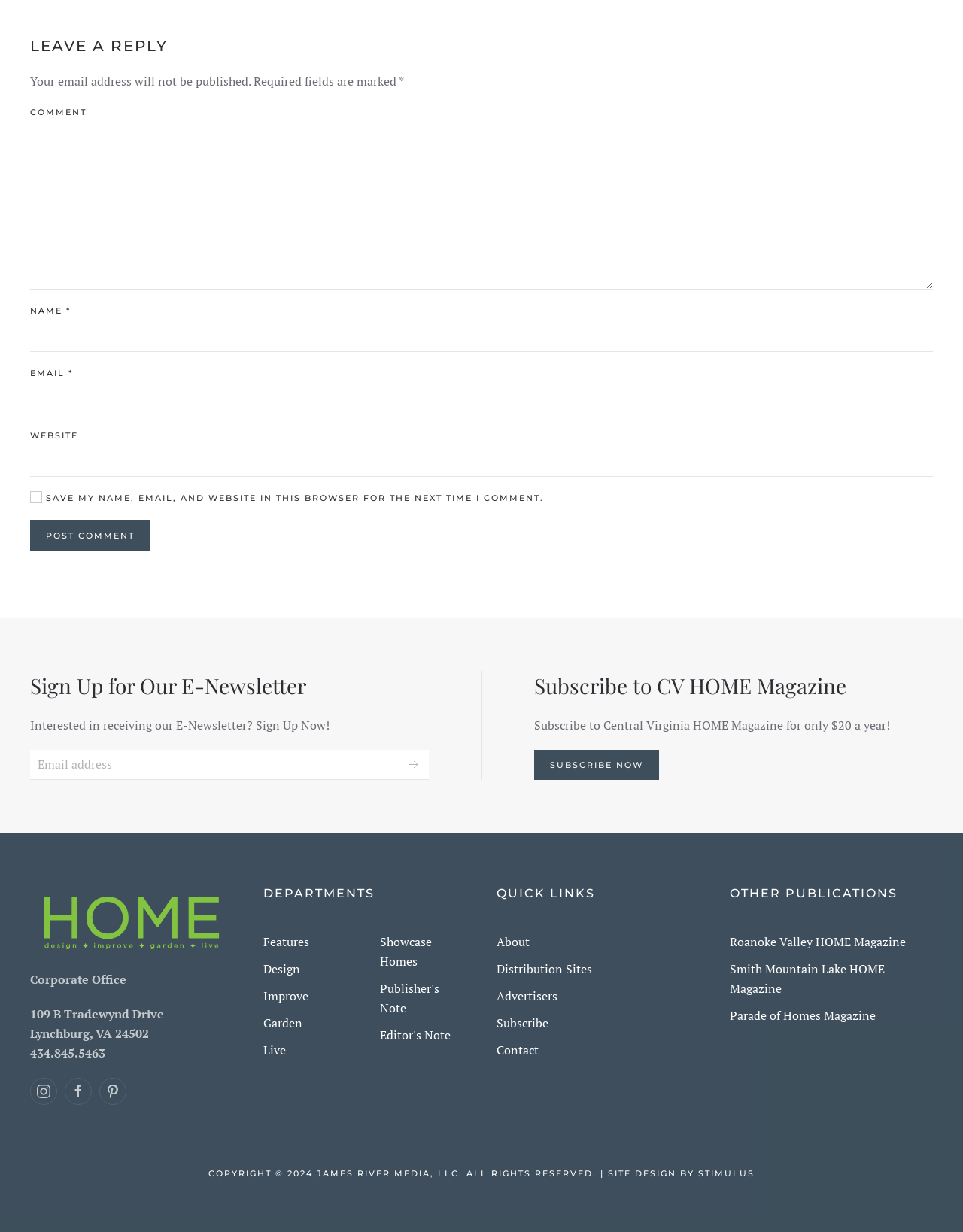Please locate the bounding box coordinates of the element's region that needs to be clicked to follow the instruction: "subscribe to CV HOME Magazine". The bounding box coordinates should be provided as four float numbers between 0 and 1, i.e., [left, top, right, bottom].

[0.555, 0.609, 0.684, 0.633]